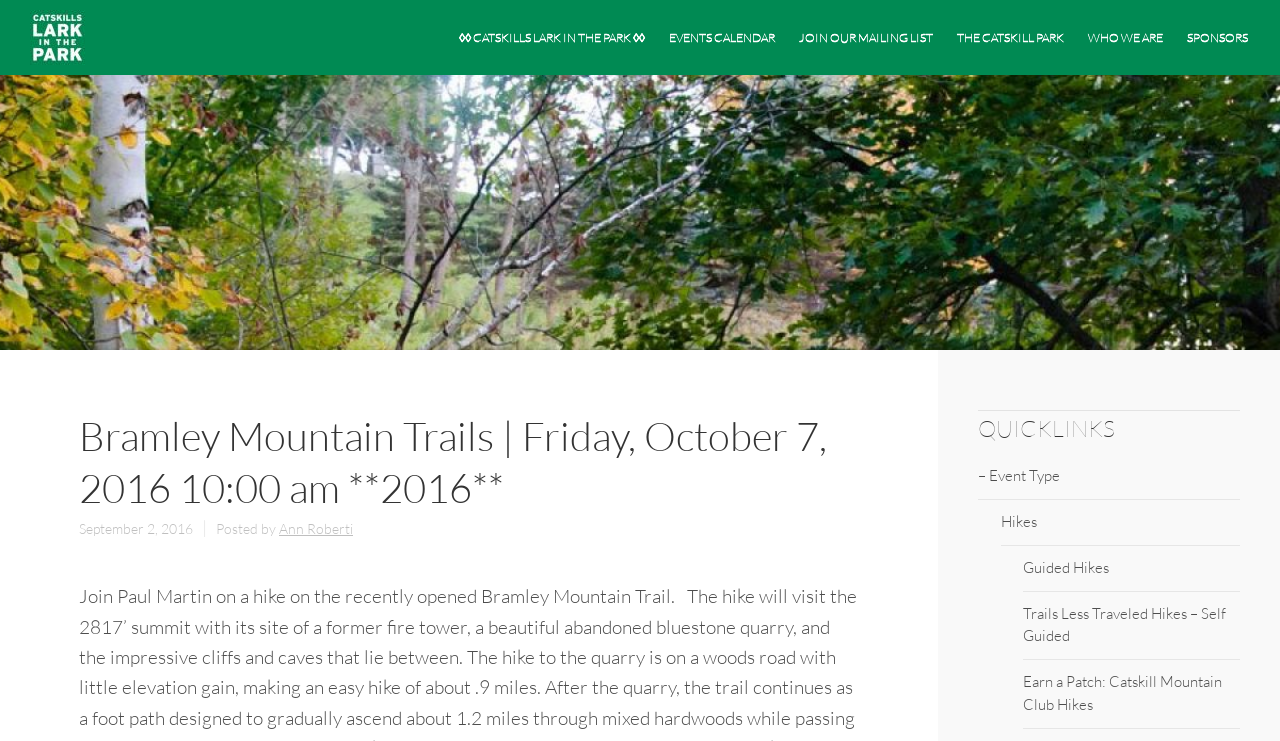Identify the bounding box coordinates of the area you need to click to perform the following instruction: "Click the 'Discord' link".

None